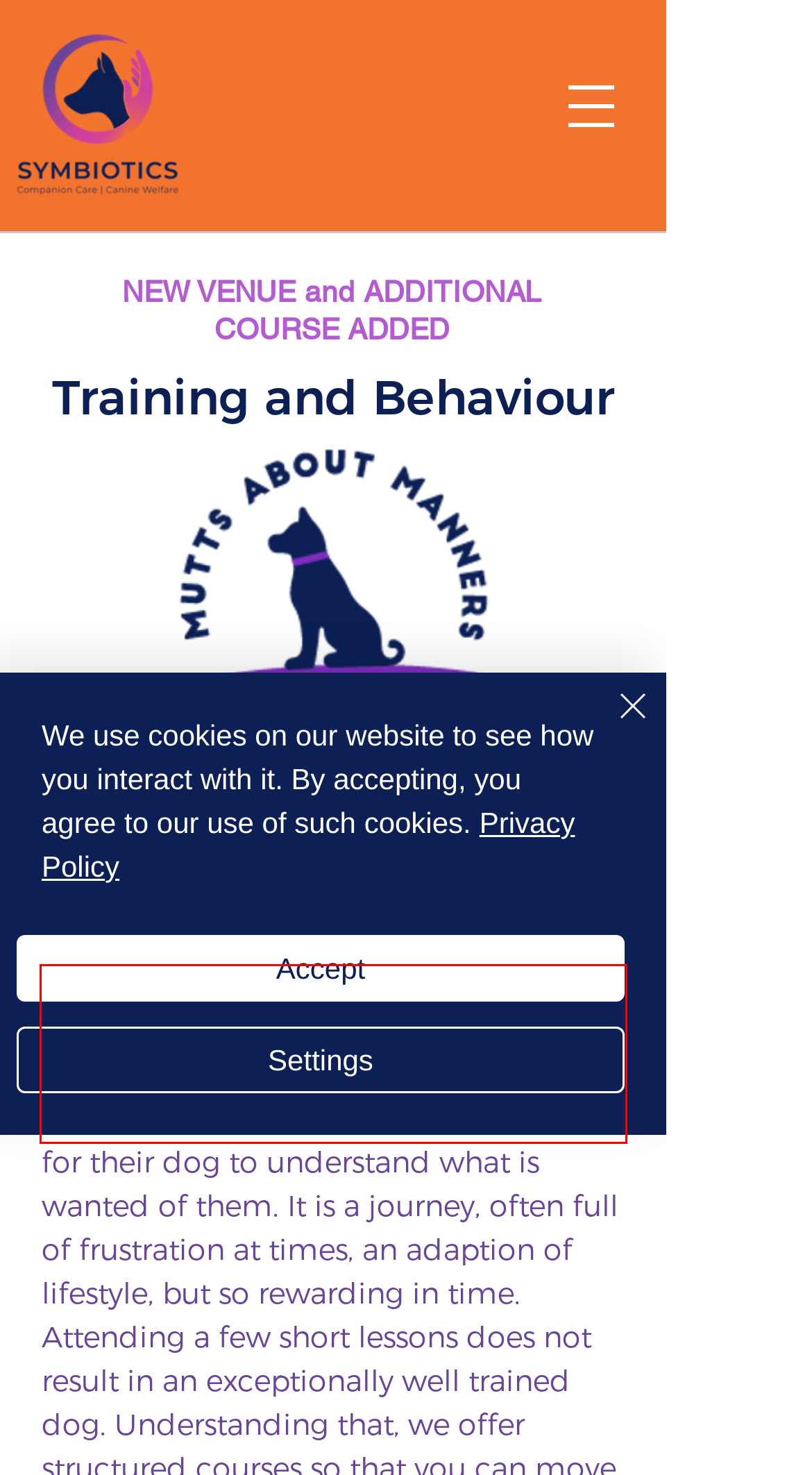Please take the screenshot of the webpage, find the red bounding box, and generate the text content that is within this red bounding box.

Training is about building a relationship with your dog. It takes time and consistency of the use of clear commands by humans,